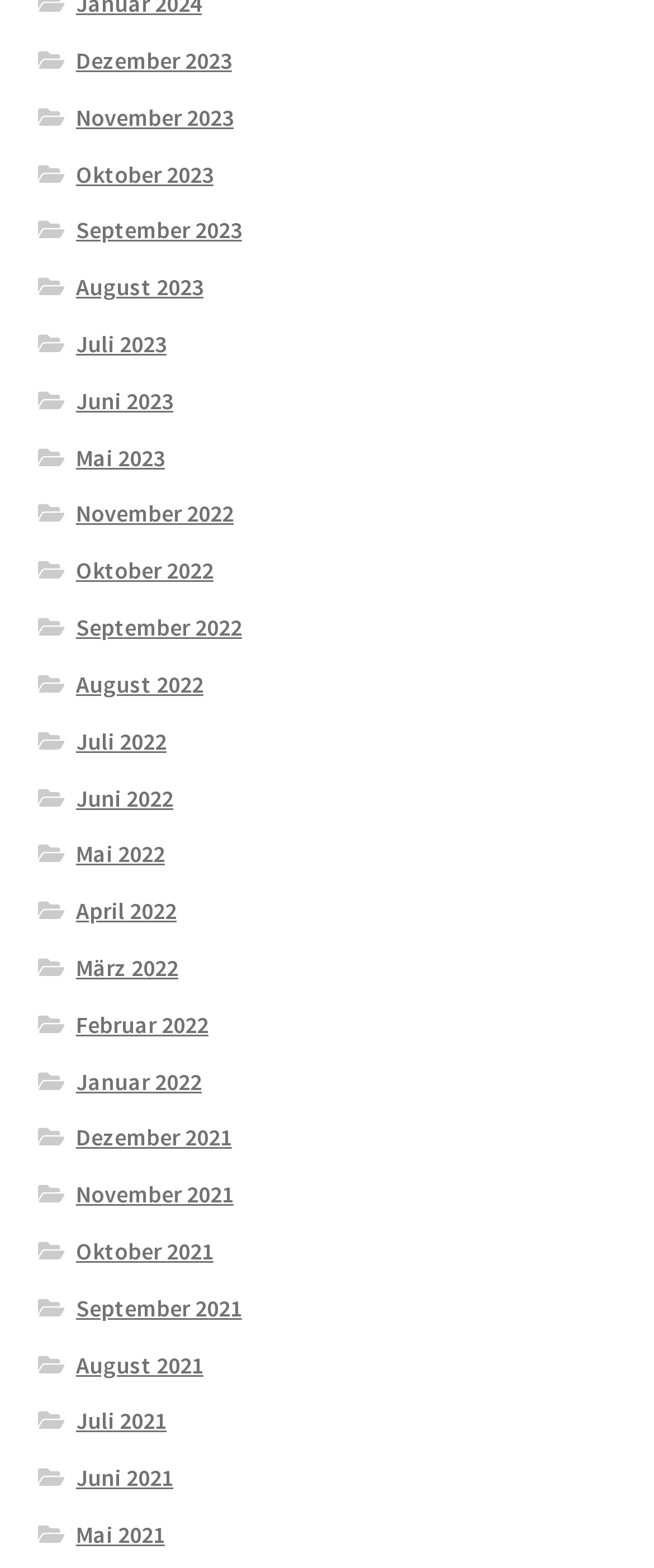Please specify the bounding box coordinates of the area that should be clicked to accomplish the following instruction: "go to November 2022". The coordinates should consist of four float numbers between 0 and 1, i.e., [left, top, right, bottom].

[0.116, 0.318, 0.357, 0.337]